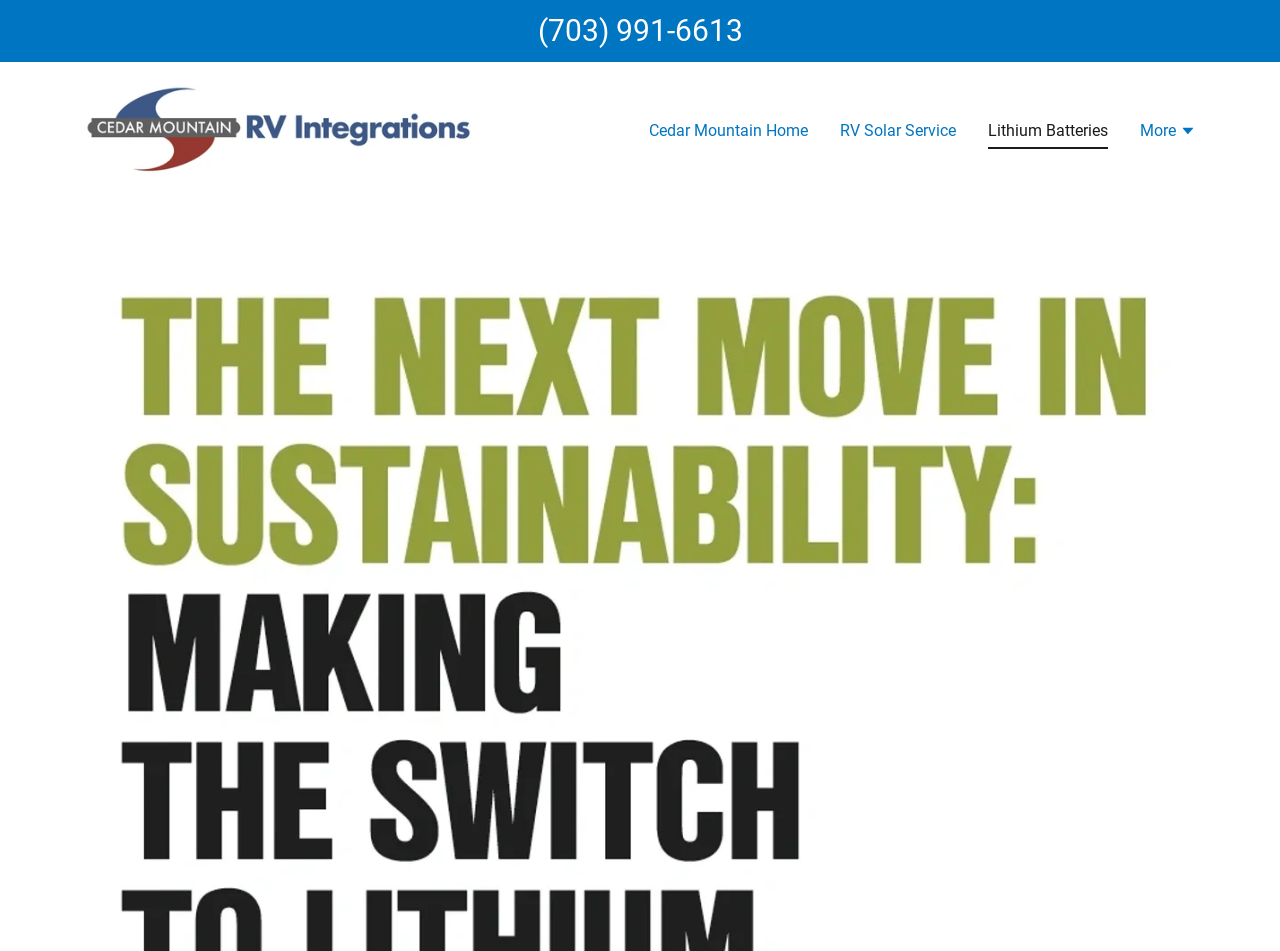How many links are there in the top section?
Answer the question in as much detail as possible.

I counted the number of link elements in the top section of the webpage, which are 'Cedar Mountain RV Improvements', 'Cedar Mountain Home', 'RV Solar Service', and 'Lithium Batteries'.